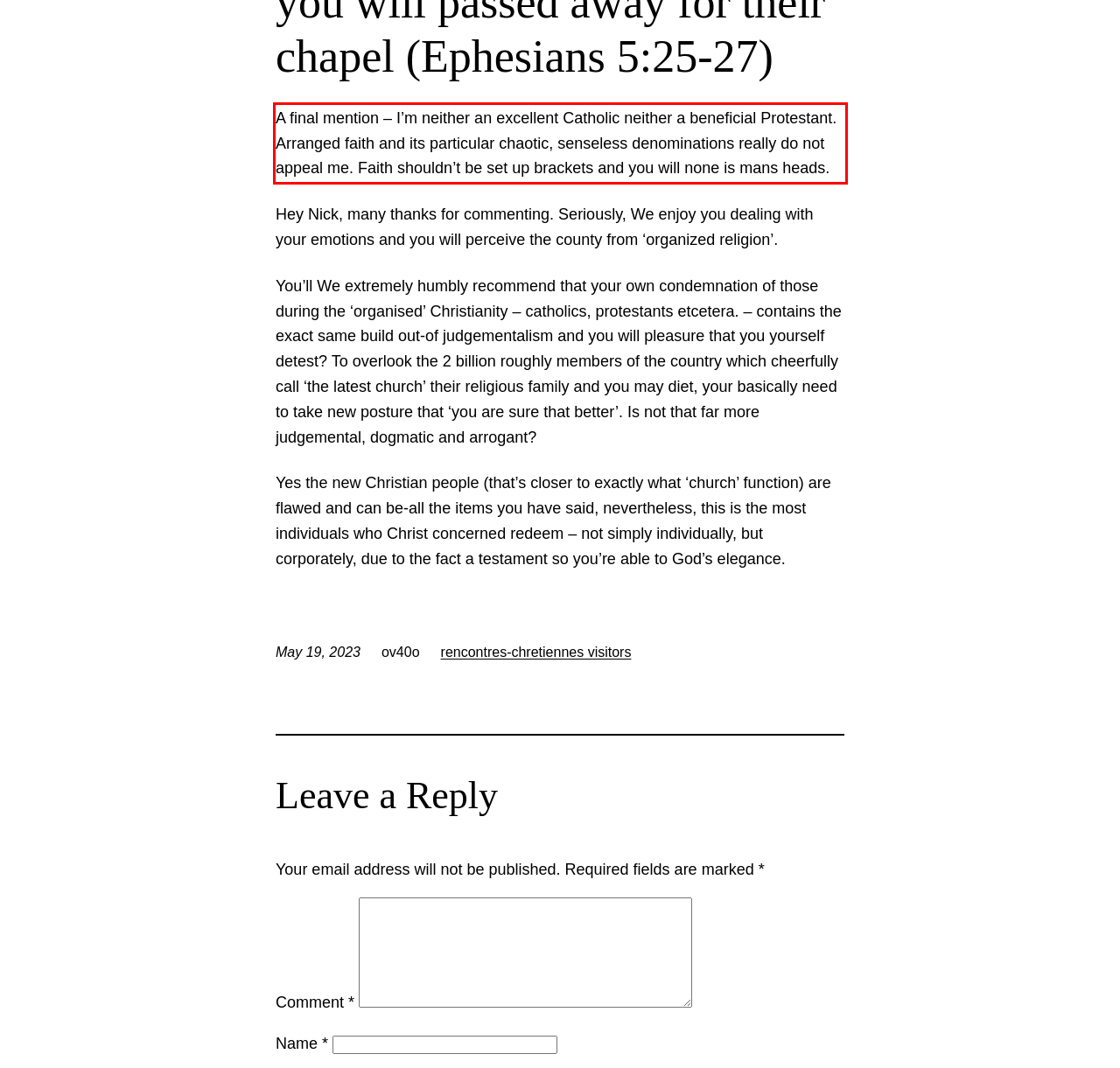Given a screenshot of a webpage containing a red rectangle bounding box, extract and provide the text content found within the red bounding box.

A final mention – I’m neither an excellent Catholic neither a beneficial Protestant. Arranged faith and its particular chaotic, senseless denominations really do not appeal me. Faith shouldn’t be set up brackets and you will none is mans heads.